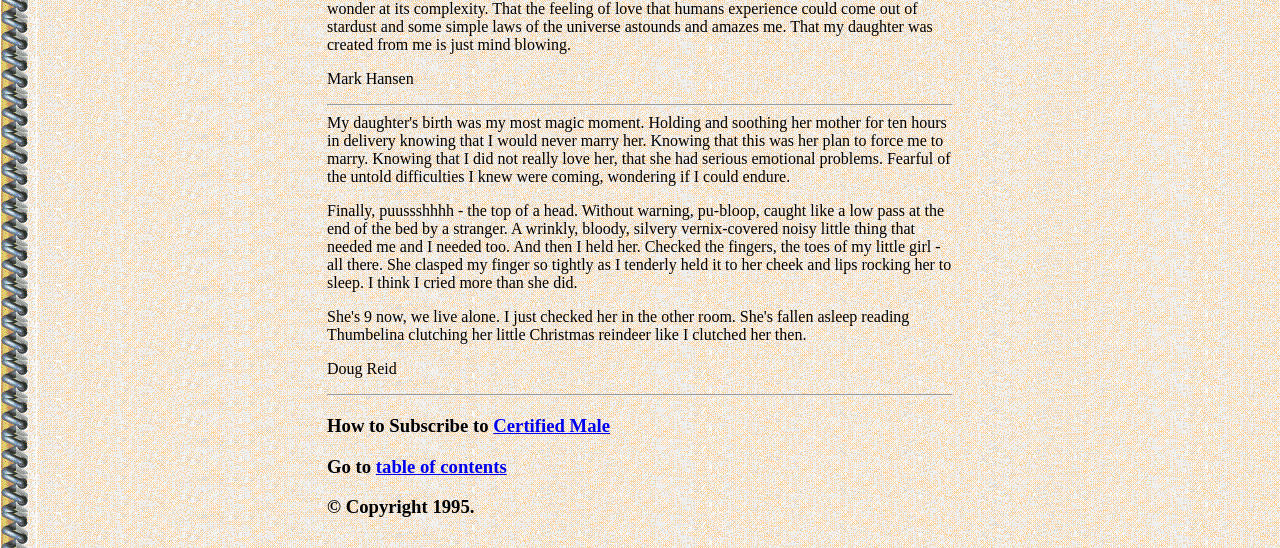Respond to the following question using a concise word or phrase: 
Who is Doug Reid?

Author